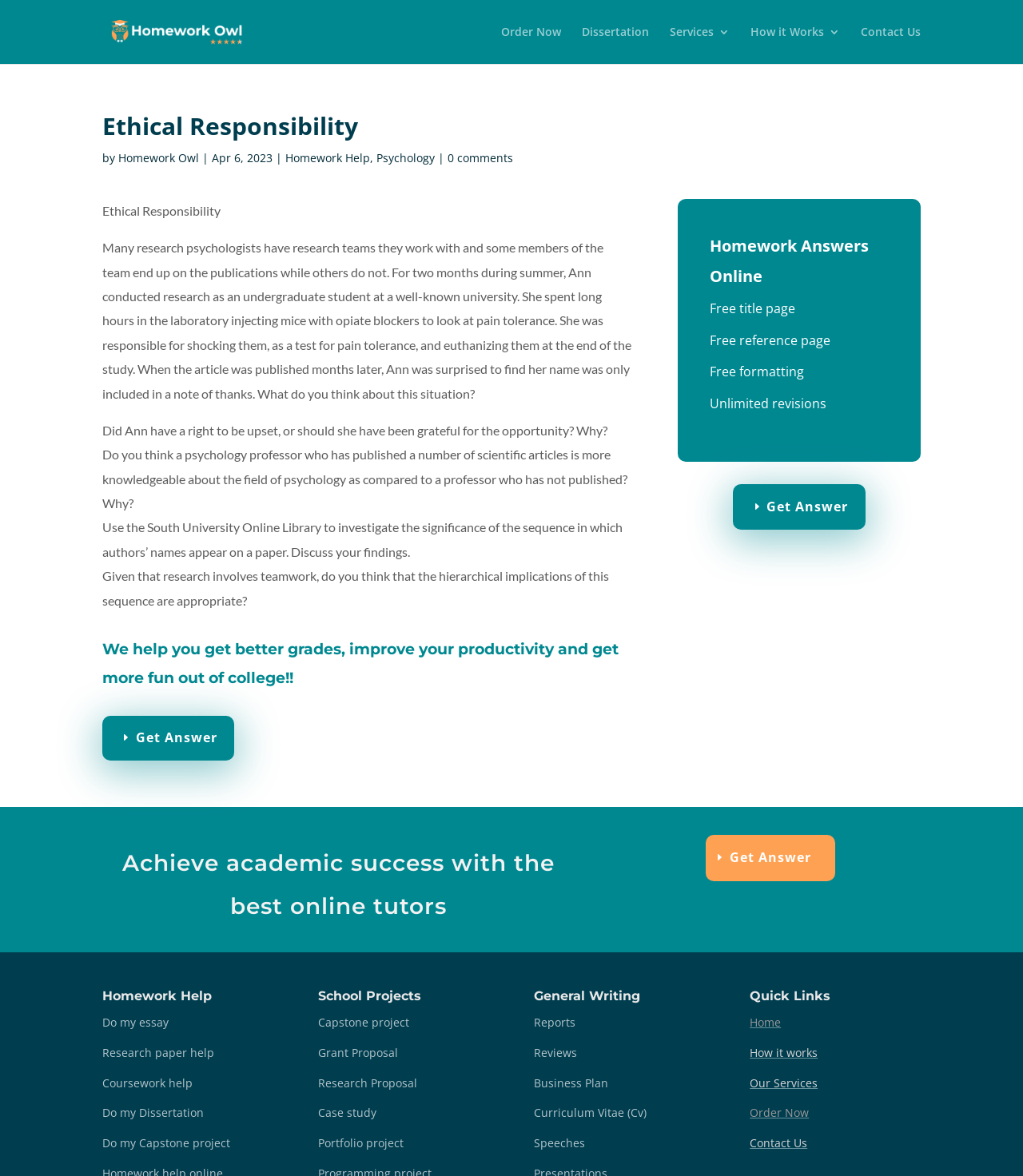Locate the bounding box coordinates of the area that needs to be clicked to fulfill the following instruction: "Click on 'Order Now'". The coordinates should be in the format of four float numbers between 0 and 1, namely [left, top, right, bottom].

[0.49, 0.022, 0.548, 0.054]